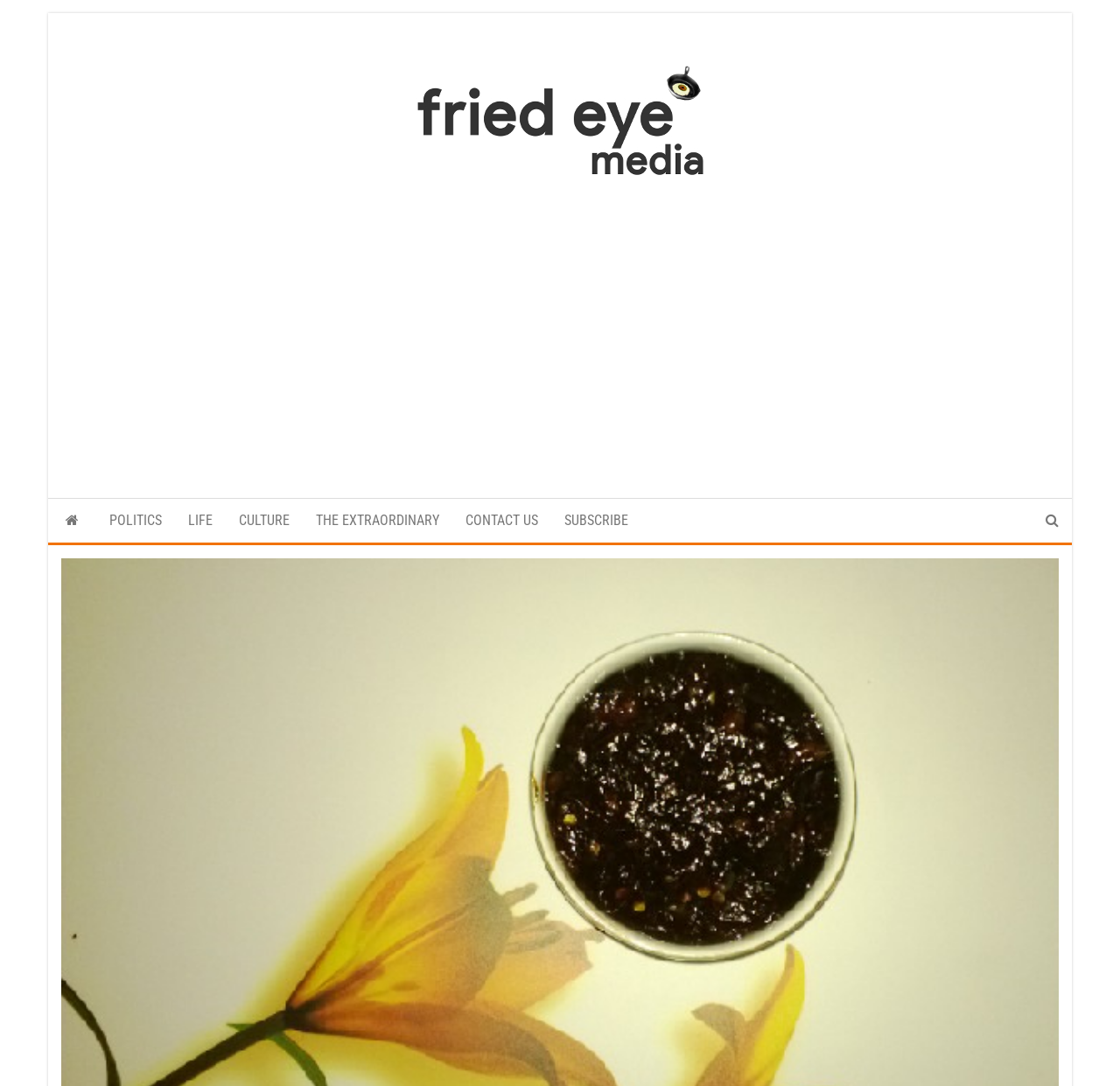Locate the bounding box coordinates of the UI element described by: "aria-label="Advertisement" name="aswift_1" title="Advertisement"". The bounding box coordinates should consist of four float numbers between 0 and 1, i.e., [left, top, right, bottom].

[0.055, 0.189, 0.945, 0.415]